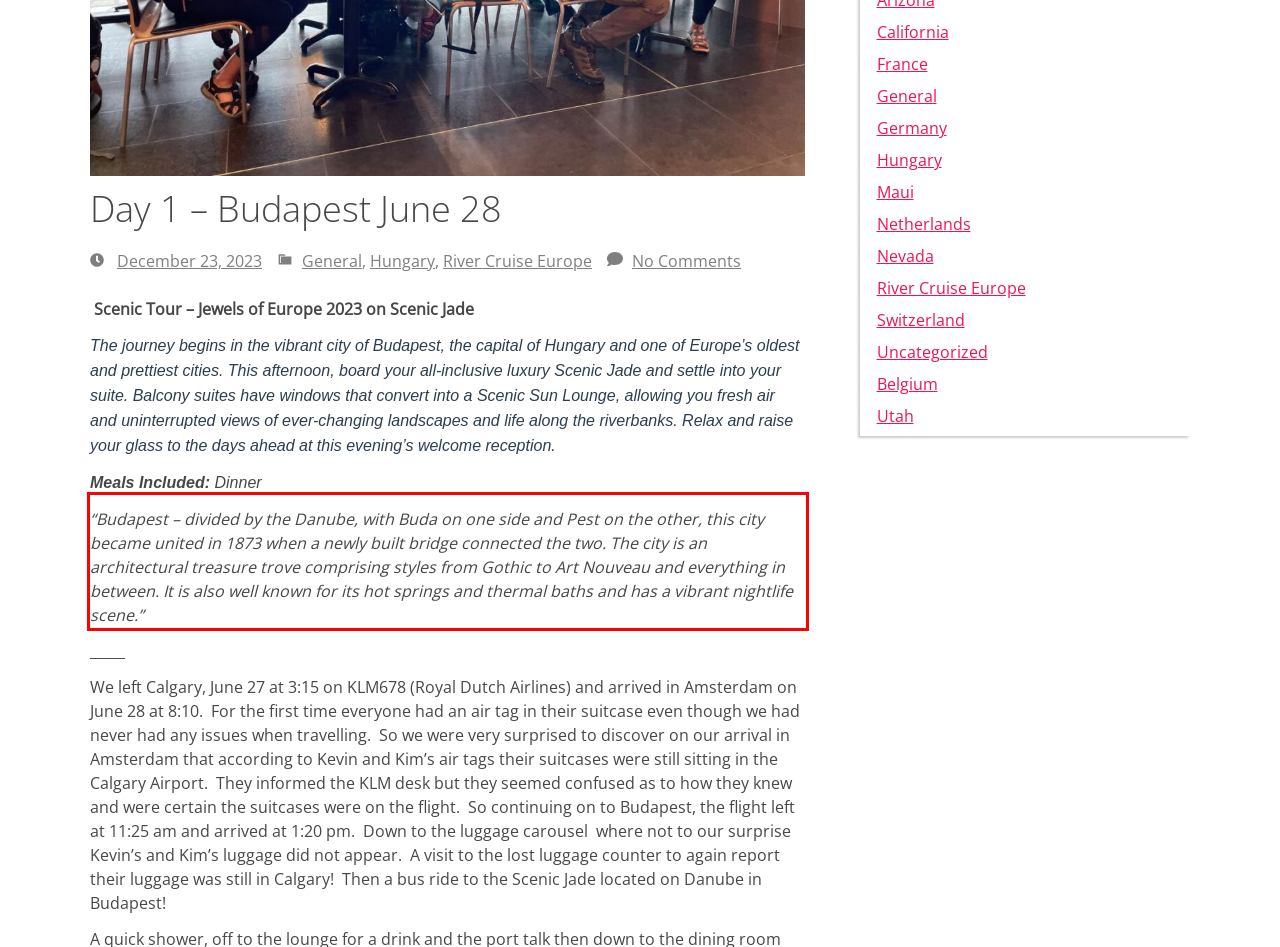Perform OCR on the text inside the red-bordered box in the provided screenshot and output the content.

“Budapest – divided by the Danube, with Buda on one side and Pest on the other, this city became united in 1873 when a newly built bridge connected the two. The city is an architectural treasure trove comprising styles from Gothic to Art Nouveau and everything in between. It is also well known for its hot springs and thermal baths and has a vibrant nightlife scene.”